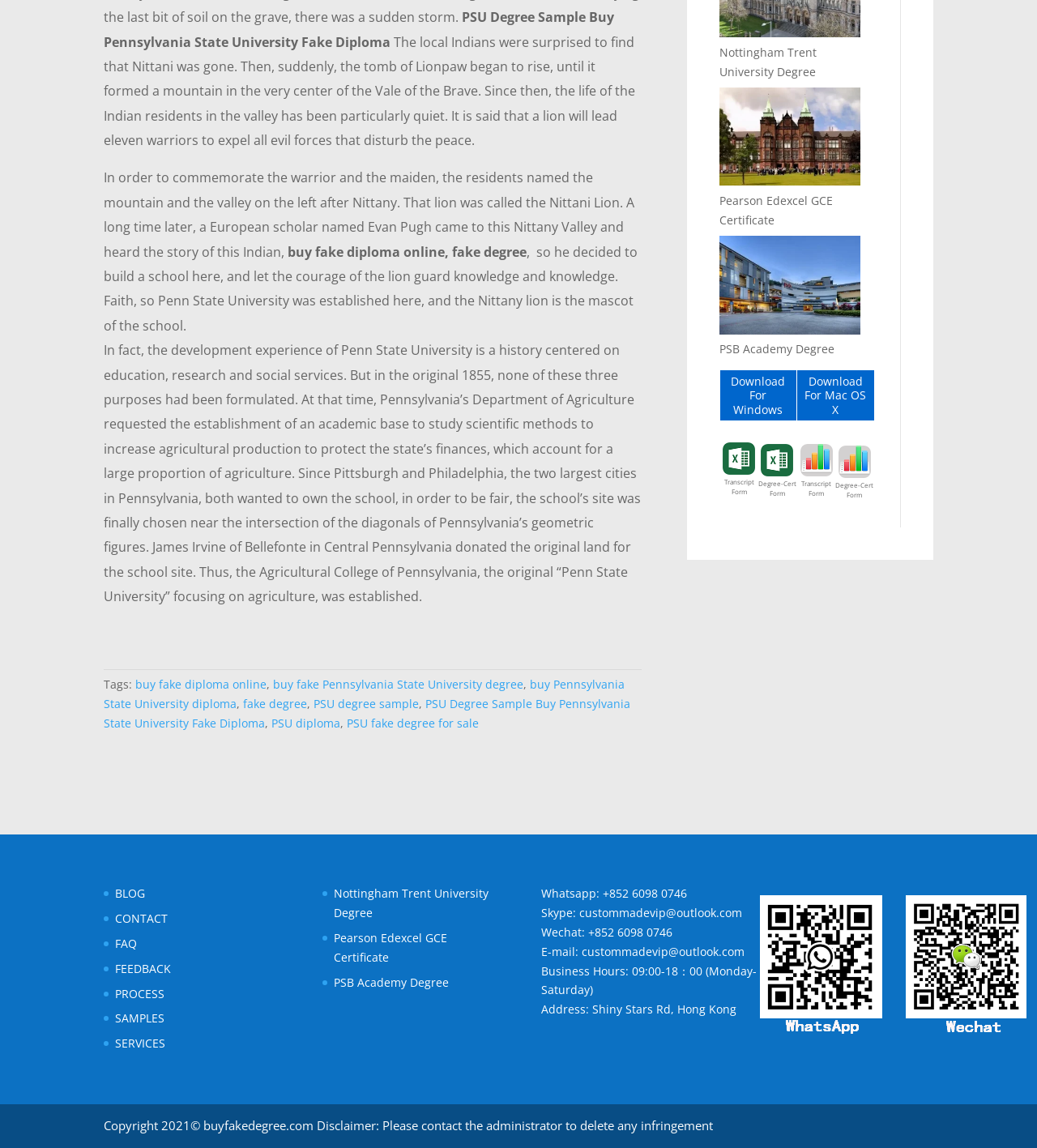Please indicate the bounding box coordinates of the element's region to be clicked to achieve the instruction: "Click on 'buy Pennsylvania State University degree'". Provide the coordinates as four float numbers between 0 and 1, i.e., [left, top, right, bottom].

[0.263, 0.589, 0.505, 0.603]